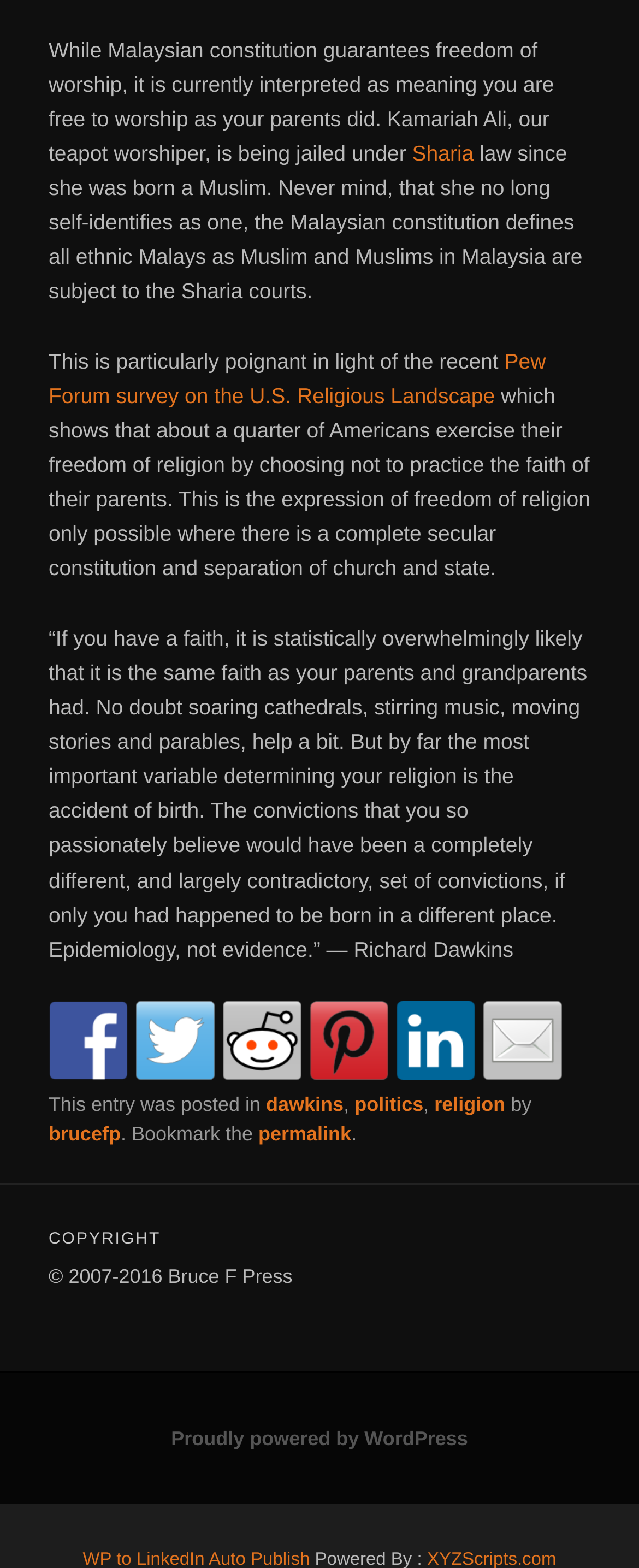Find the bounding box coordinates of the element to click in order to complete the given instruction: "Read the post about Sharia law."

[0.645, 0.09, 0.741, 0.105]